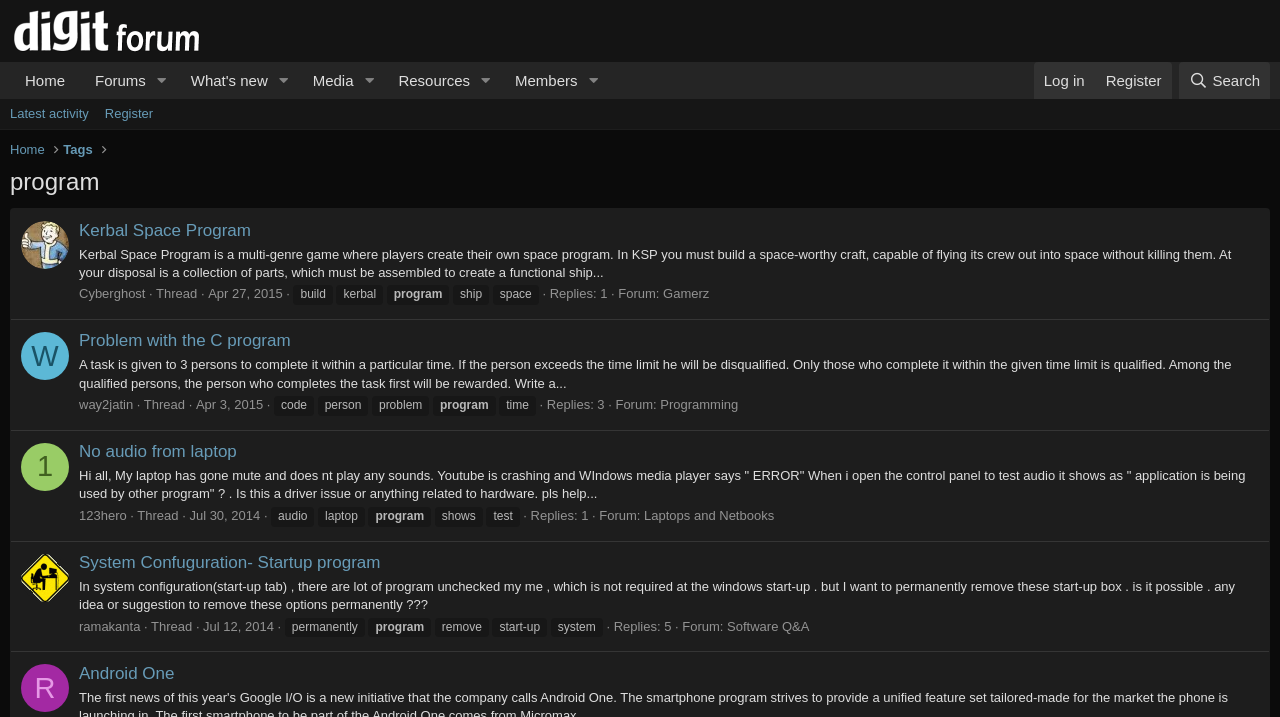Please identify the bounding box coordinates of the element I should click to complete this instruction: 'Click on the 'Home' link'. The coordinates should be given as four float numbers between 0 and 1, like this: [left, top, right, bottom].

[0.008, 0.086, 0.063, 0.138]